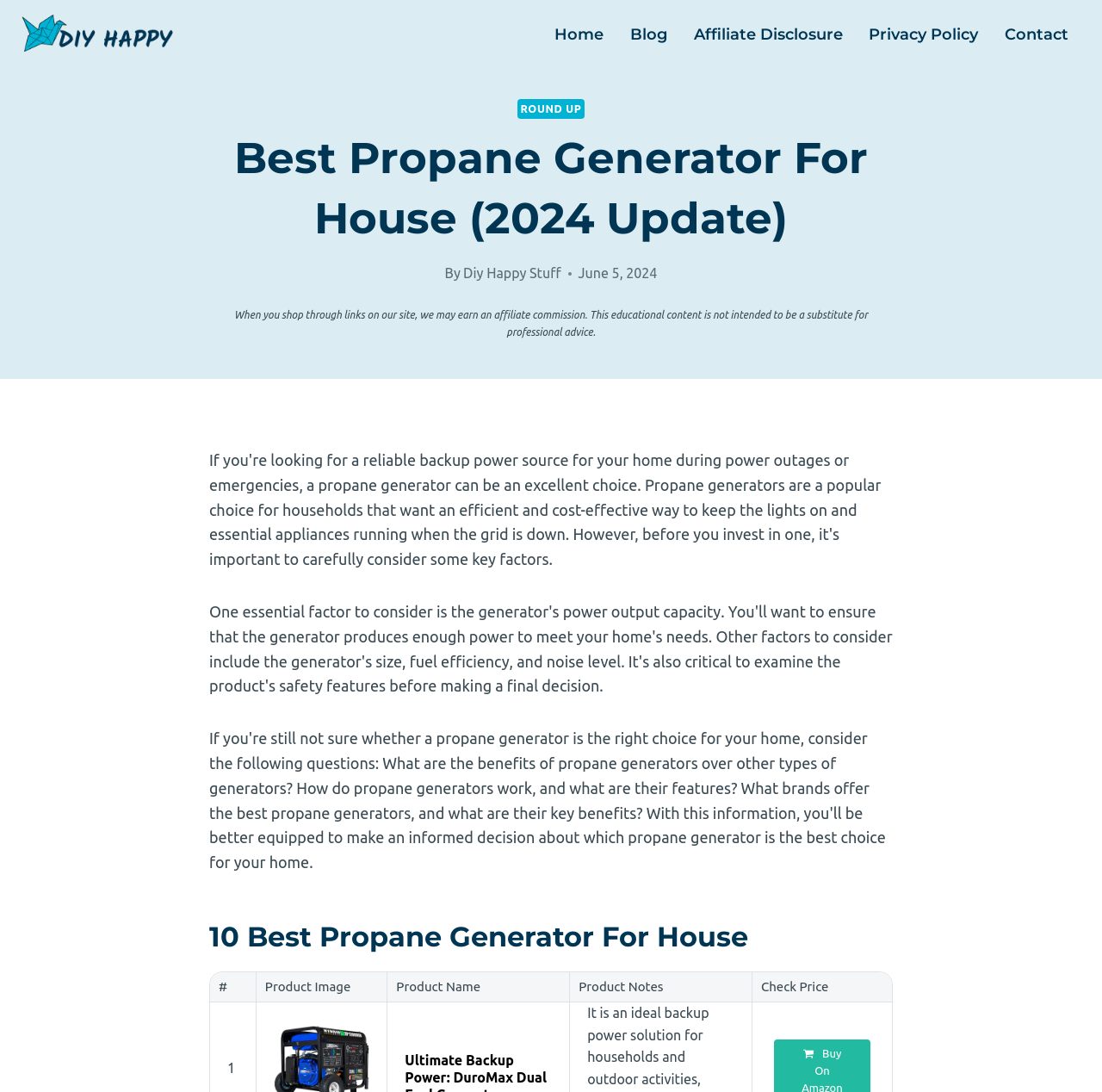How many navigation links are there?
Respond to the question with a single word or phrase according to the image.

5